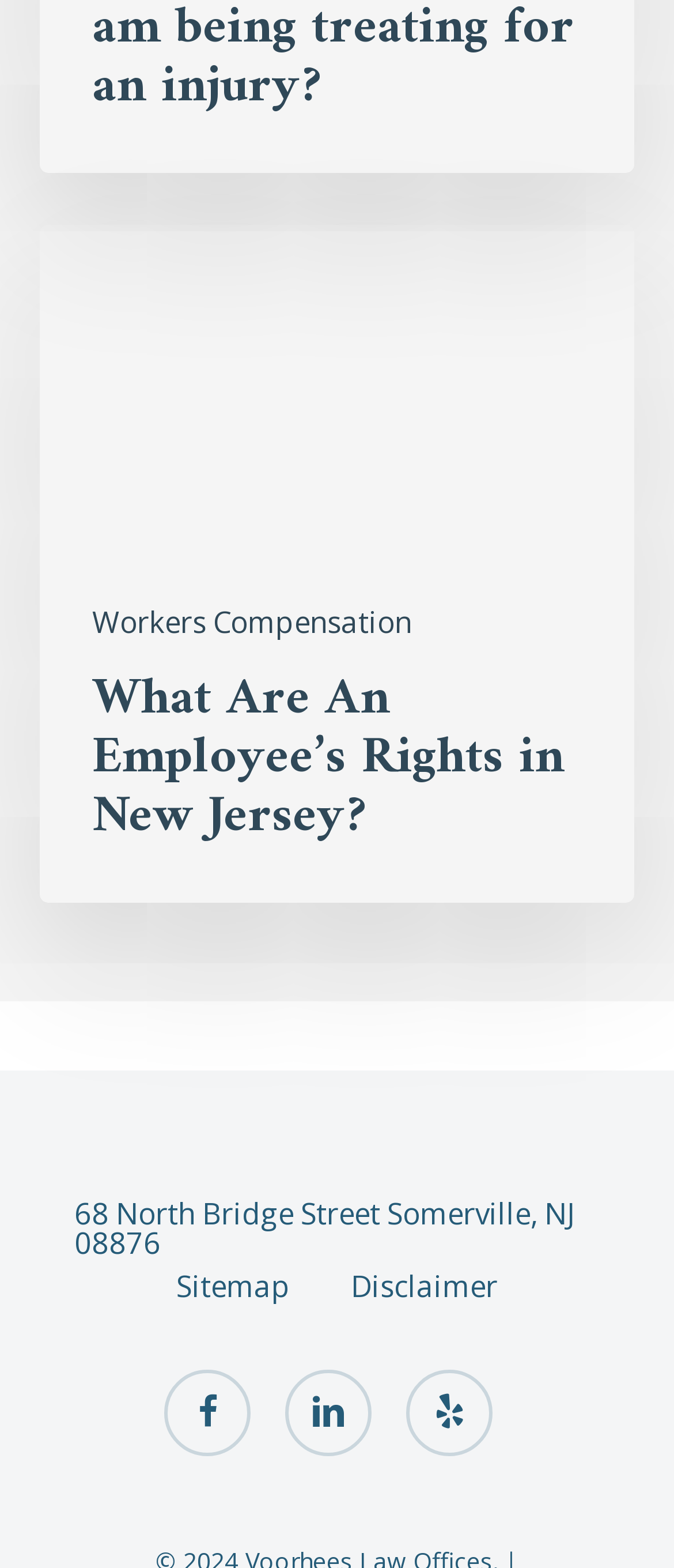Locate the bounding box coordinates of the element I should click to achieve the following instruction: "Go to '68 North Bridge Street Somerville, NJ 08876'".

[0.11, 0.764, 0.89, 0.802]